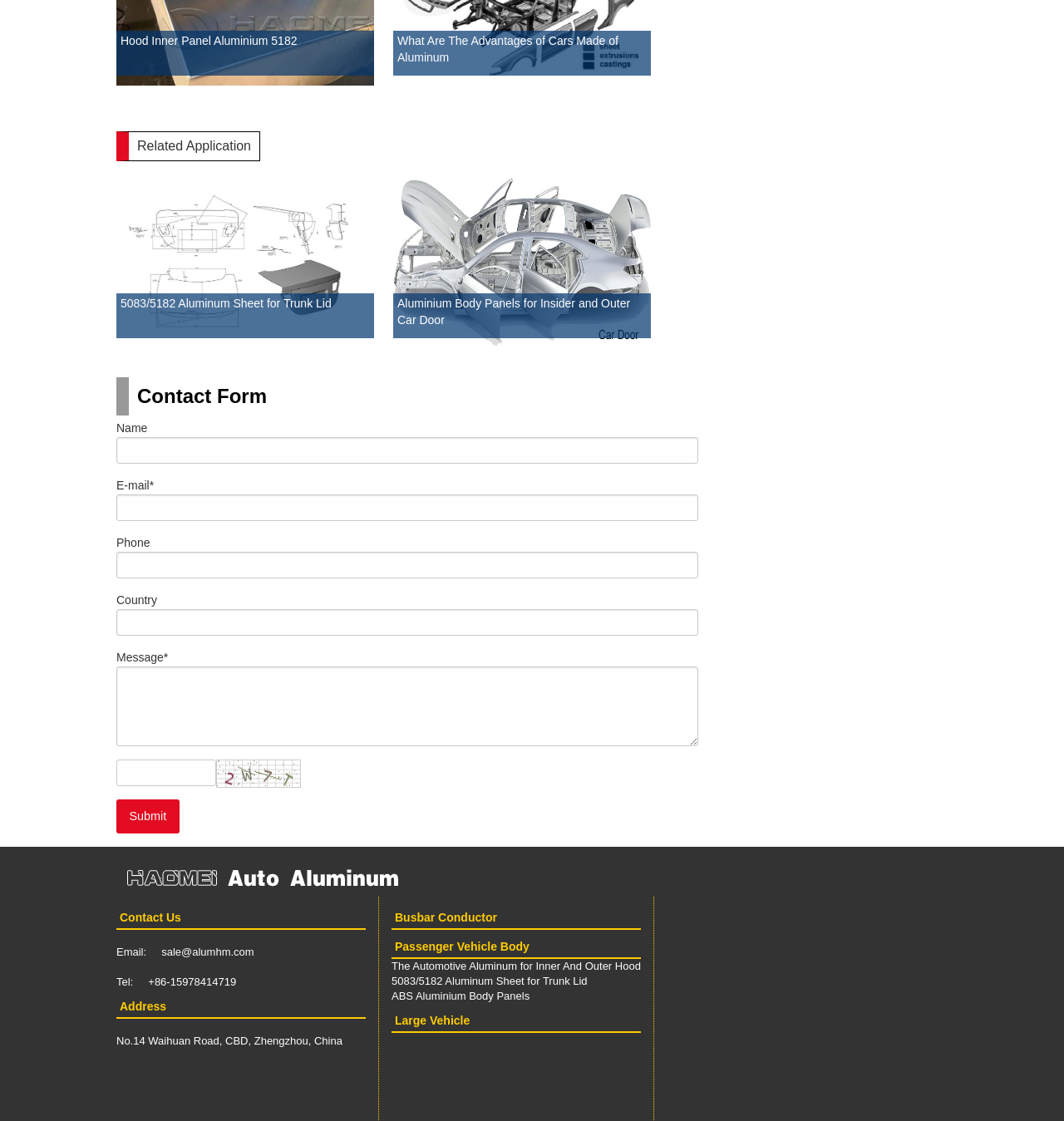Could you locate the bounding box coordinates for the section that should be clicked to accomplish this task: "Read the blog post by Athena Paquette".

None